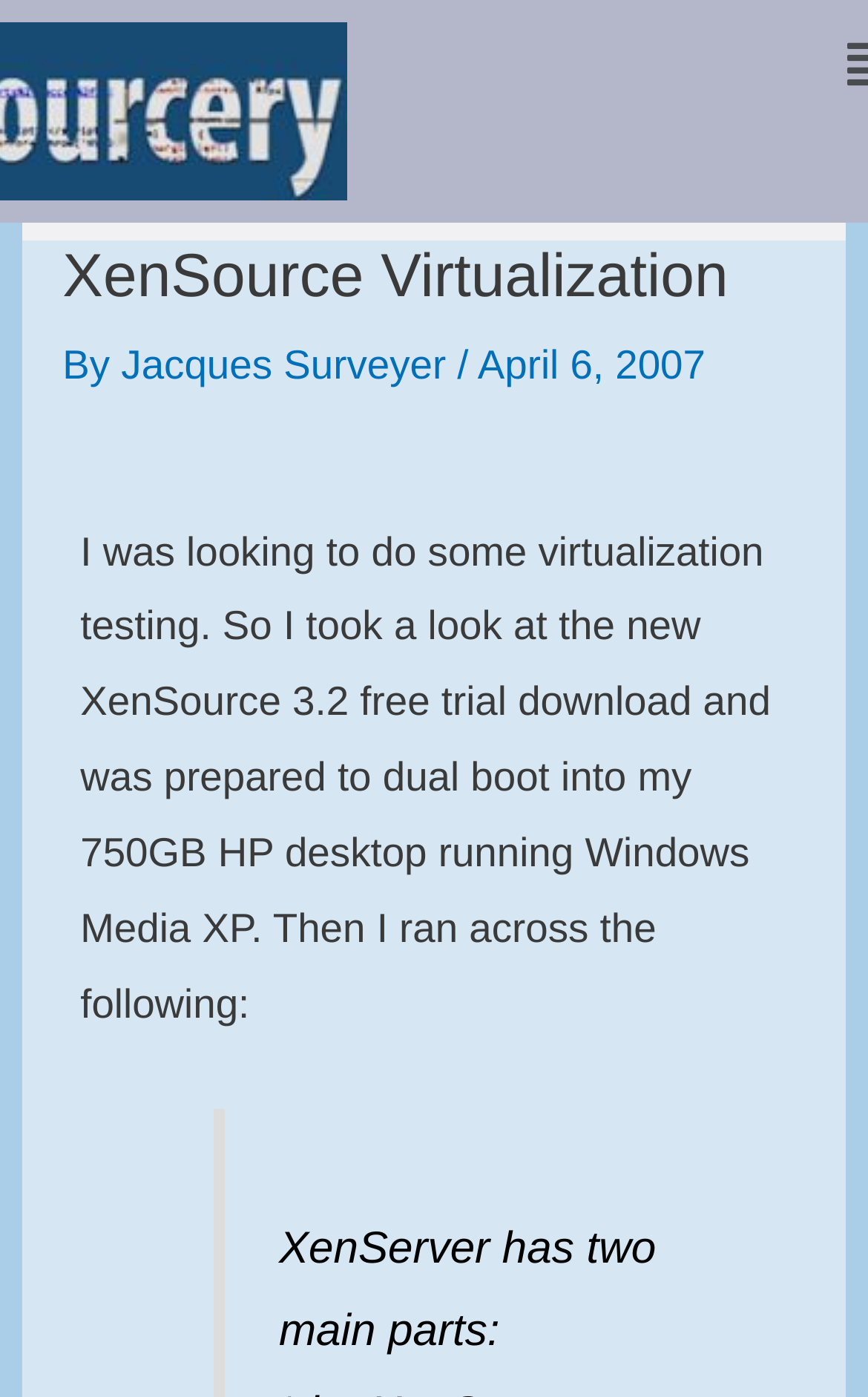Respond to the following question with a brief word or phrase:
What is the date of the article?

April 6, 2007